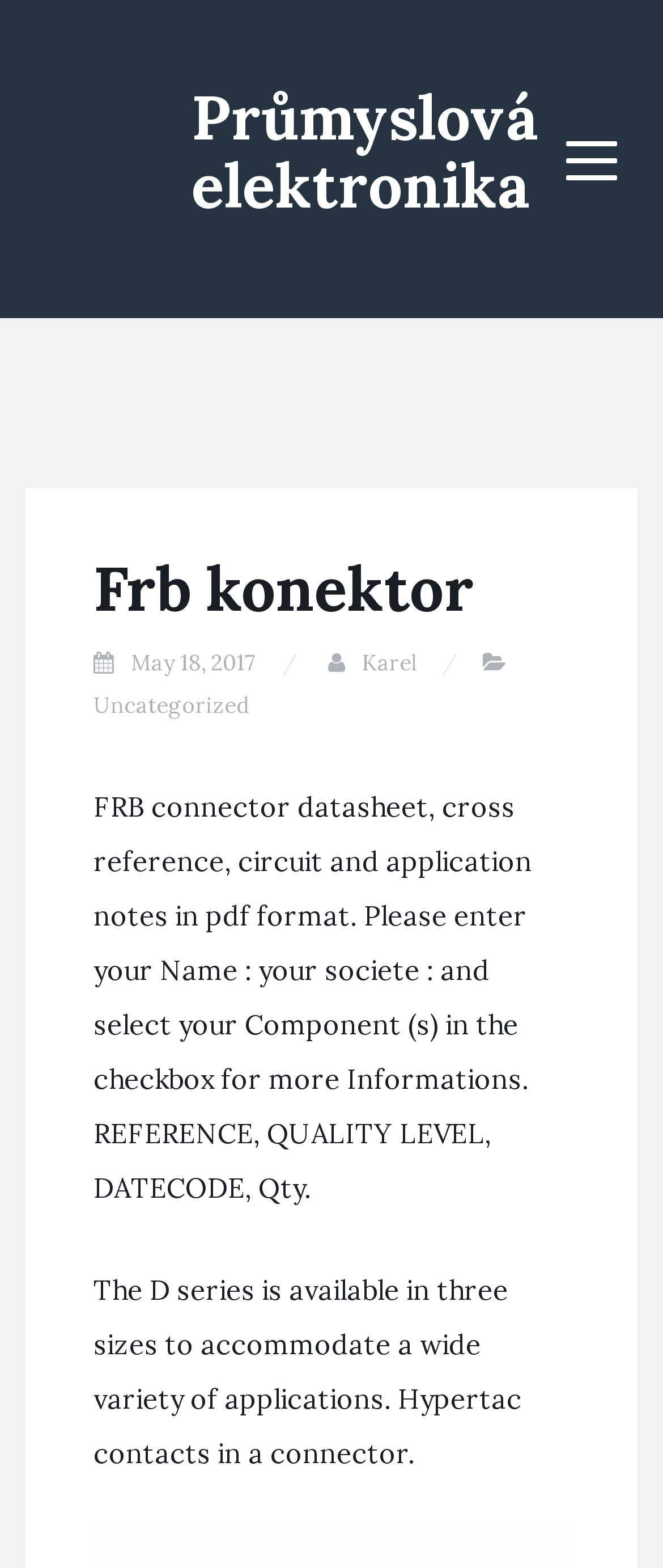Respond with a single word or phrase for the following question: 
What is the name of the author or contributor?

Karel